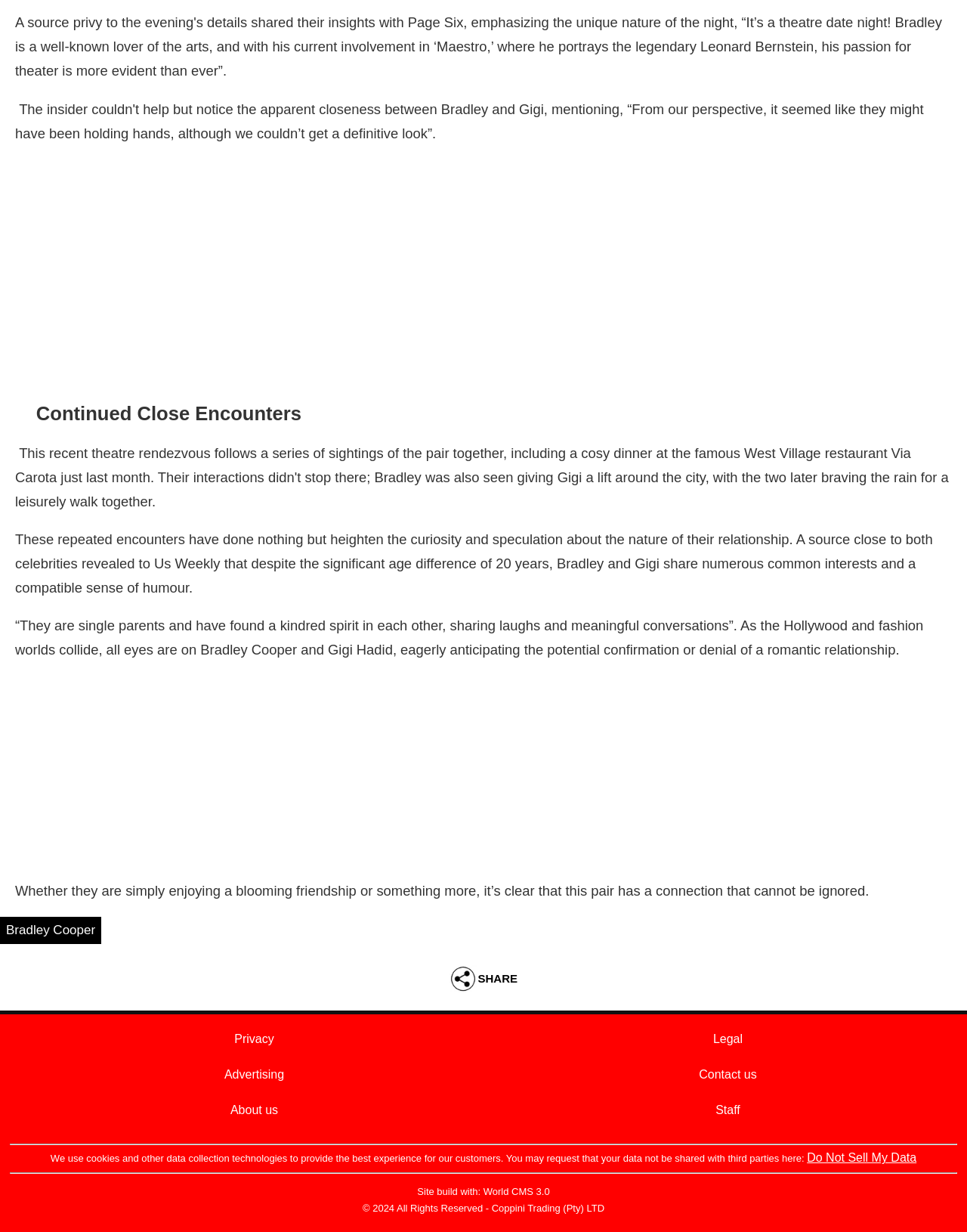What is the relationship between the two individuals according to the source?
Look at the image and respond to the question as thoroughly as possible.

According to the source close to both celebrities, Bradley Cooper and Gigi Hadid have found a kindred spirit in each other, sharing laughs and meaningful conversations, despite being single parents with a 20-year age difference.